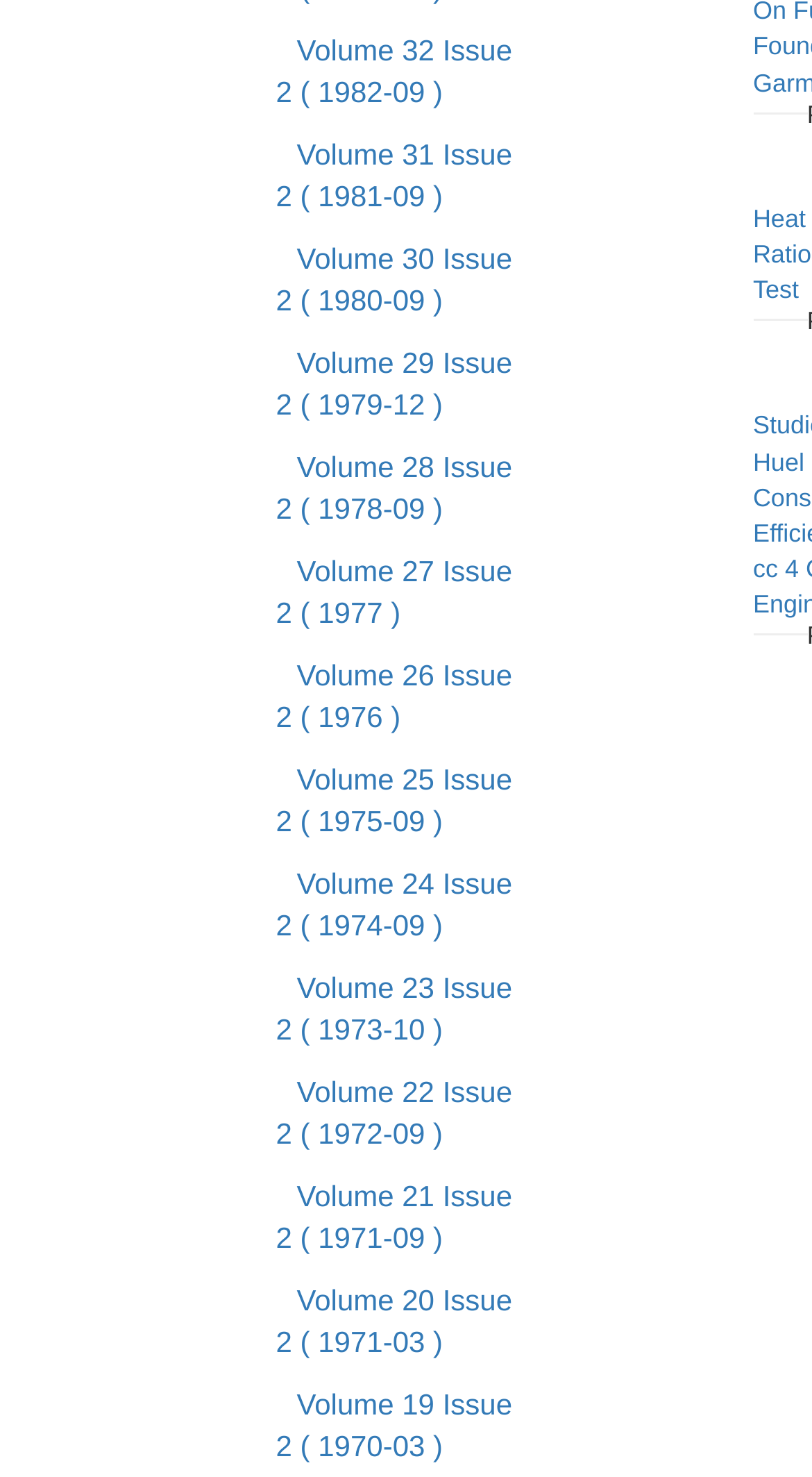What is the earliest issue year?
Please provide a comprehensive answer based on the details in the screenshot.

By examining the list of links, I found the earliest issue year by looking at the year mentioned in the link 'Volume 19 Issue 2 ( 1970-03 )'. This link has the smallest year value among all the links.